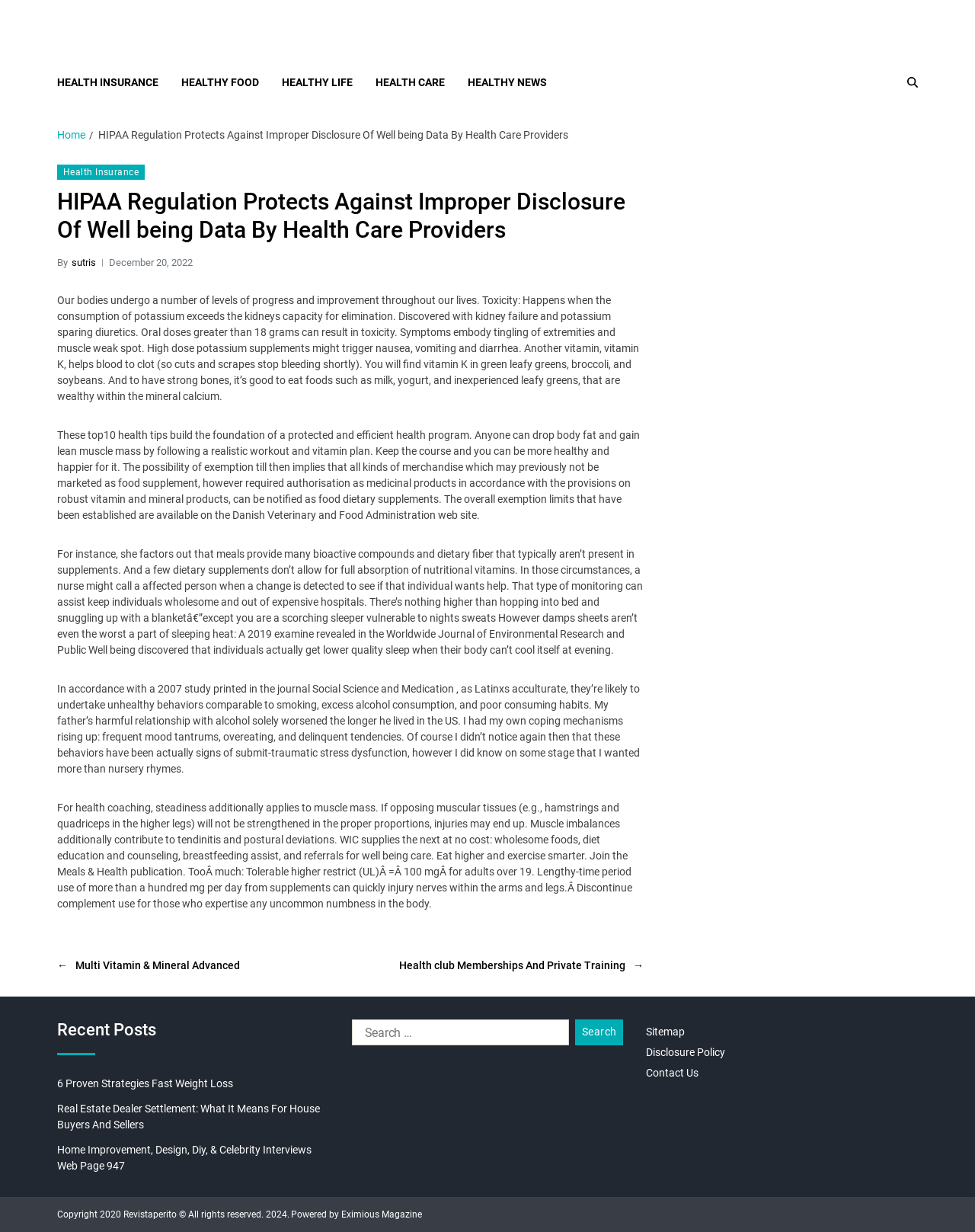What is the type of content in the 'Recent Posts' section?
Identify the answer in the screenshot and reply with a single word or phrase.

Links to articles